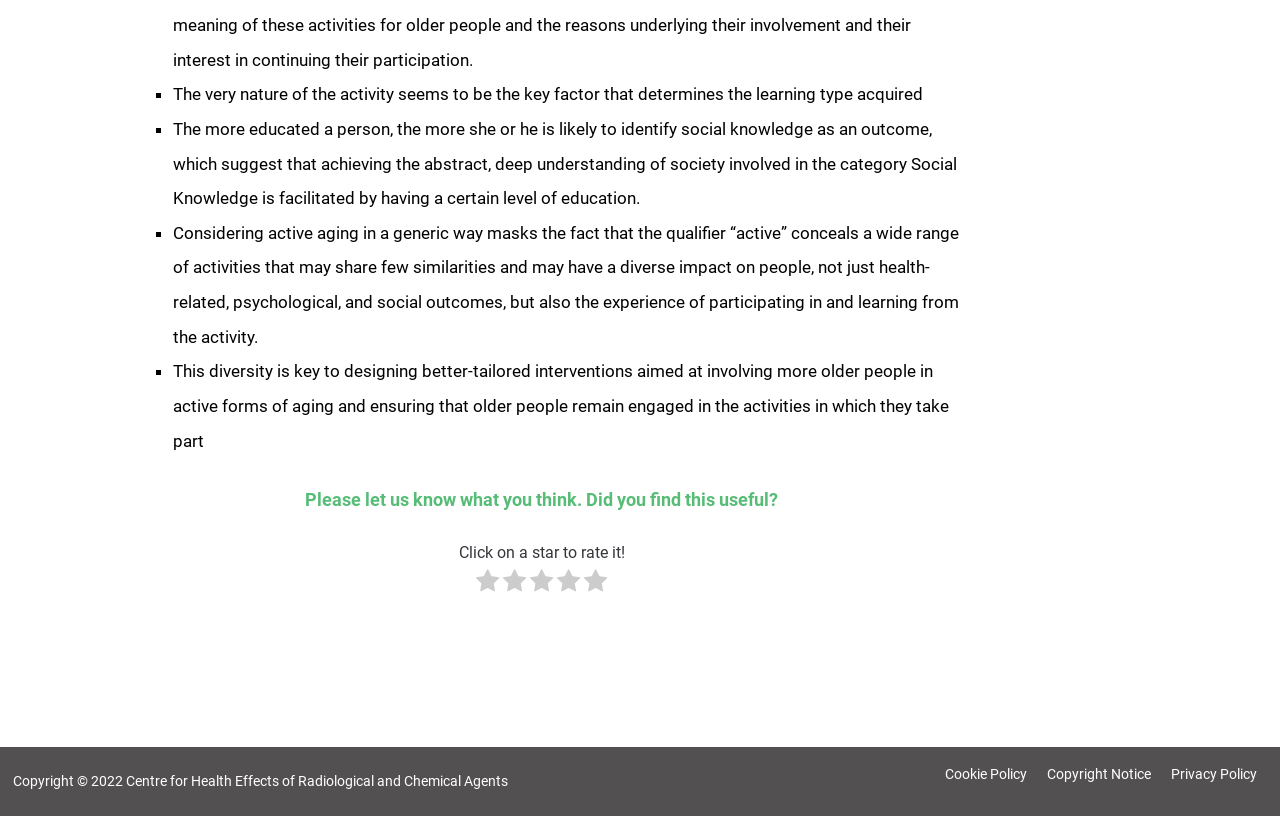Locate the UI element described by Privacy Policy in the provided webpage screenshot. Return the bounding box coordinates in the format (top-left x, top-left y, bottom-right x, bottom-right y), ensuring all values are between 0 and 1.

[0.91, 0.93, 0.987, 0.964]